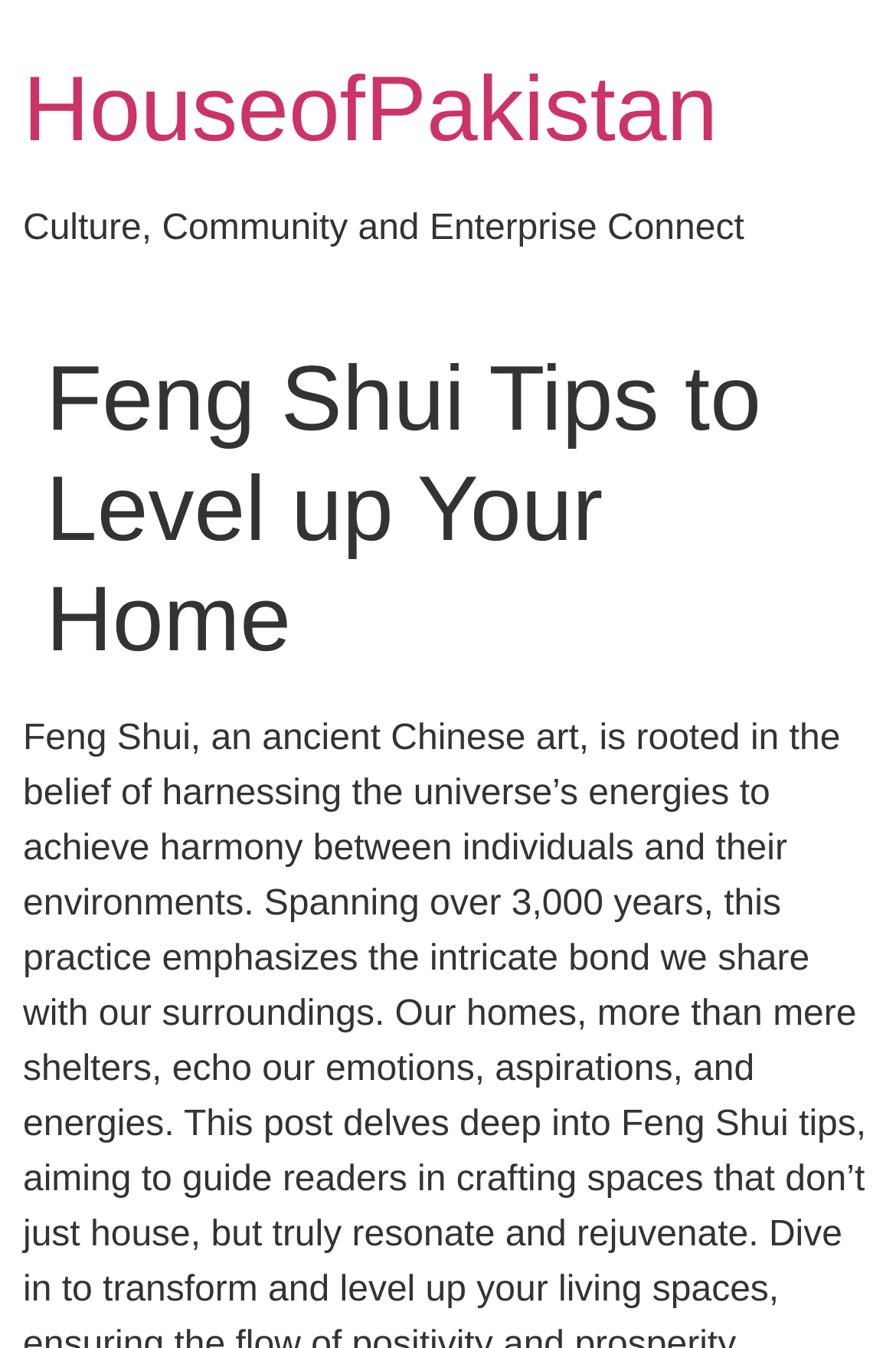Determine the bounding box coordinates for the HTML element described here: "HouseofPakistan".

[0.026, 0.044, 0.801, 0.119]